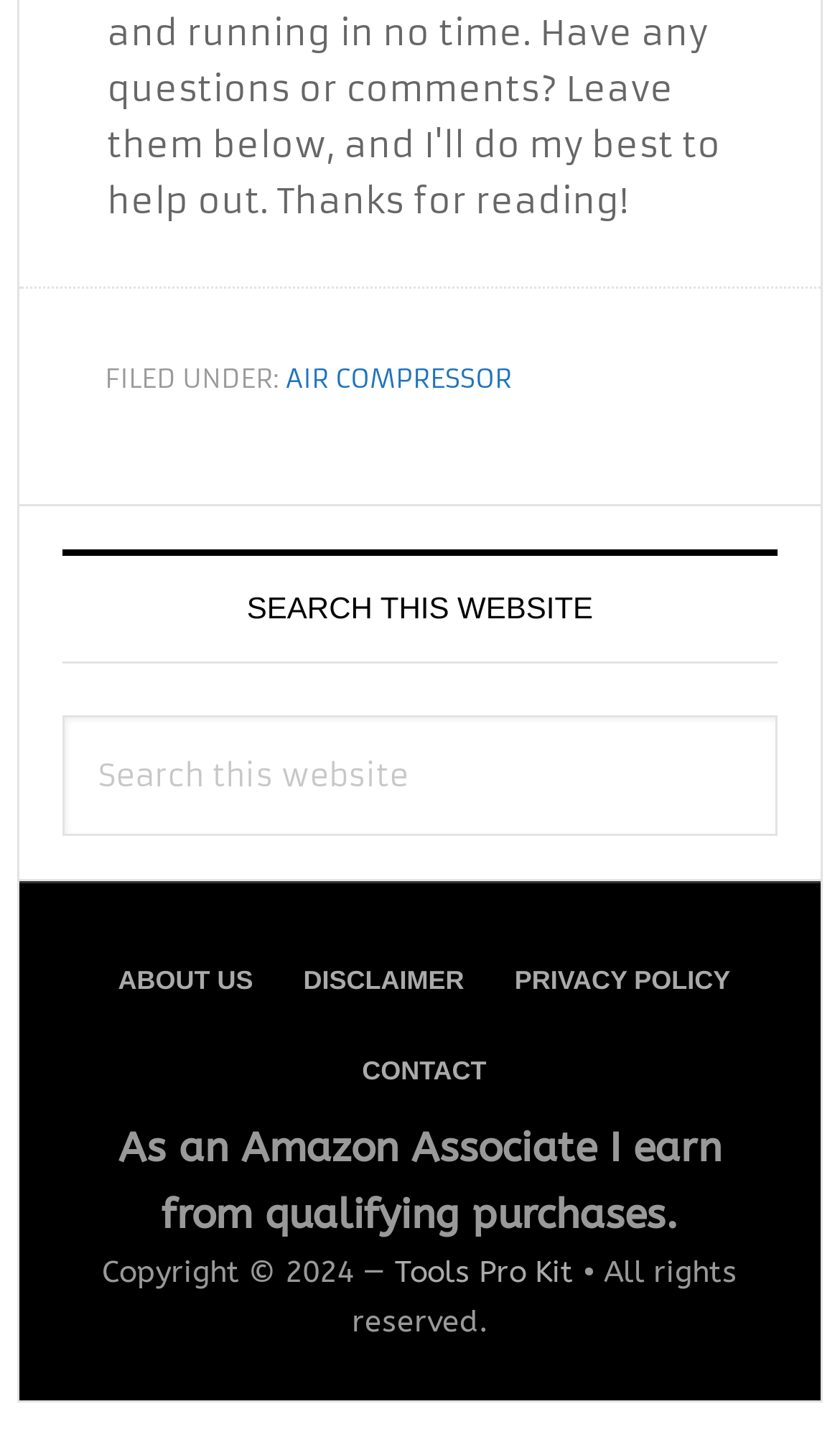Provide the bounding box coordinates of the HTML element this sentence describes: "Air Compressor". The bounding box coordinates consist of four float numbers between 0 and 1, i.e., [left, top, right, bottom].

[0.341, 0.252, 0.61, 0.275]